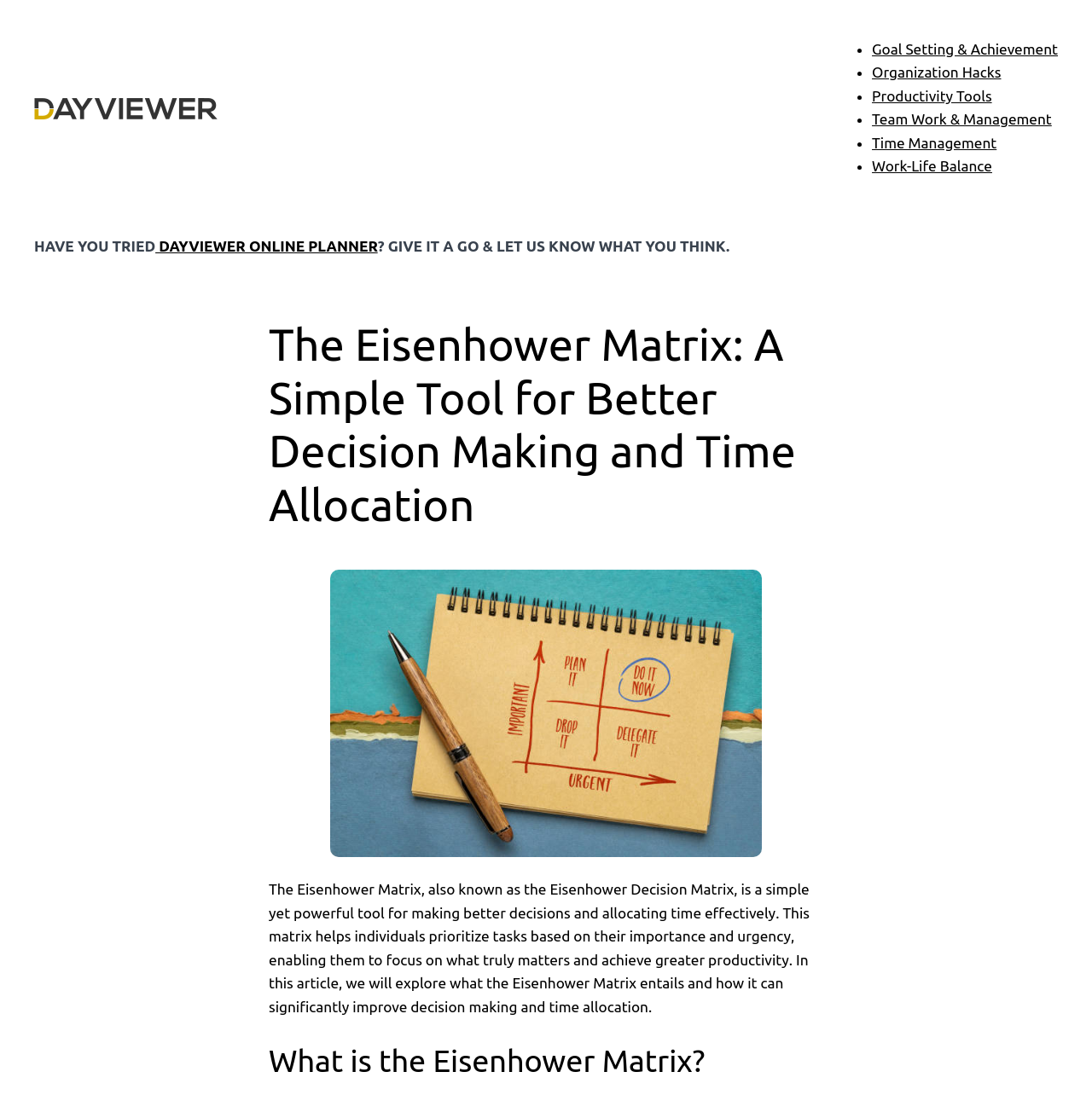What is the topic of the article?
With the help of the image, please provide a detailed response to the question.

The topic of the article is the Eisenhower Matrix, a simple yet powerful tool for making better decisions and allocating time effectively, as stated in the webpage.